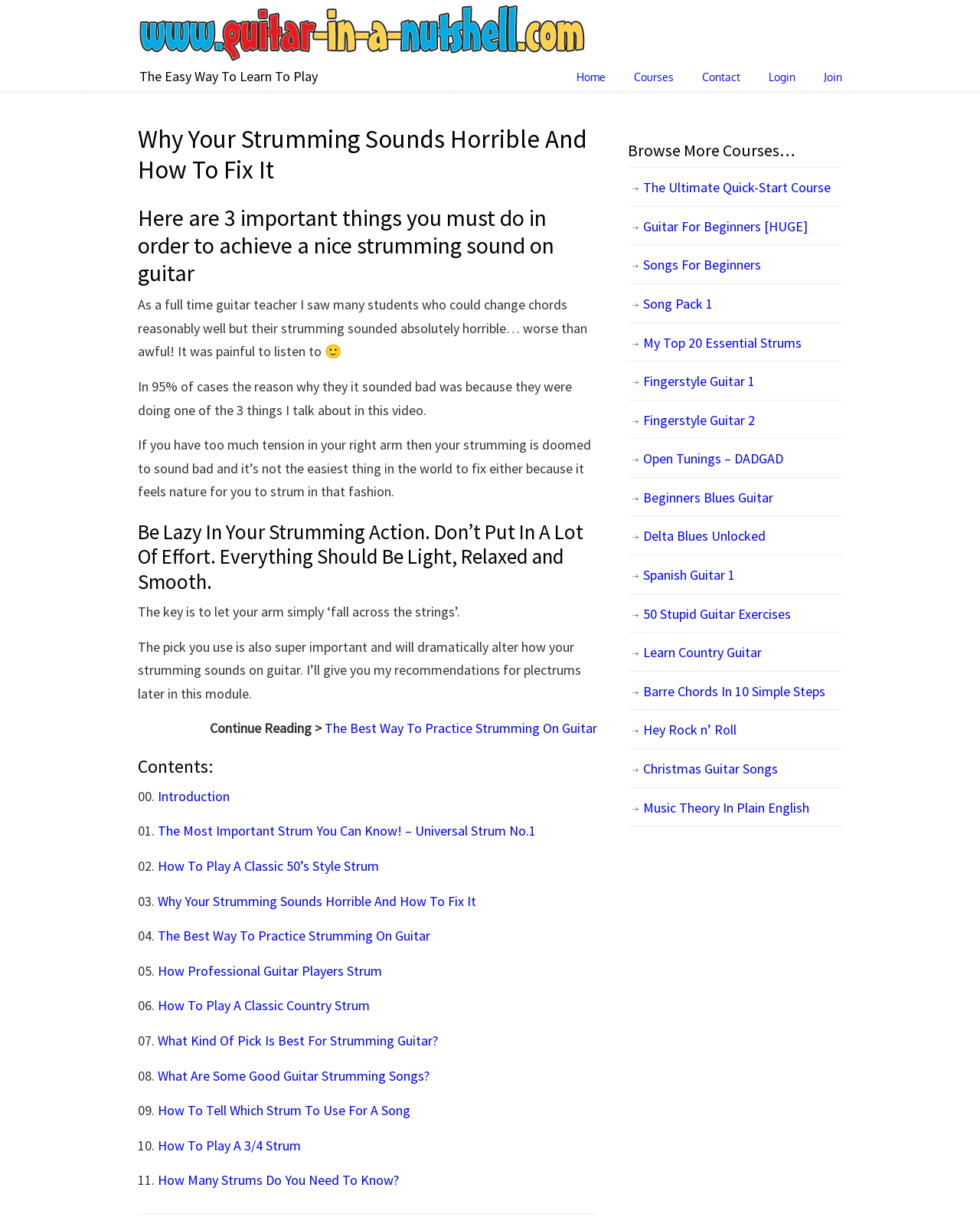Please locate the clickable area by providing the bounding box coordinates to follow this instruction: "Read 'Why Your Strumming Sounds Horrible And How To Fix It'".

[0.141, 0.101, 0.609, 0.151]